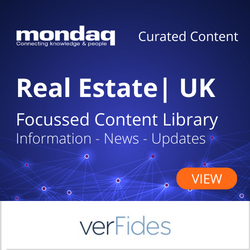Using the details in the image, give a detailed response to the question below:
What is the purpose of the 'VIEW' button?

The 'VIEW' button is a clear call-to-action, encouraging users to engage with the curated content, explore the focused content library, and access relevant information, news, and updates in the UK real estate sector.